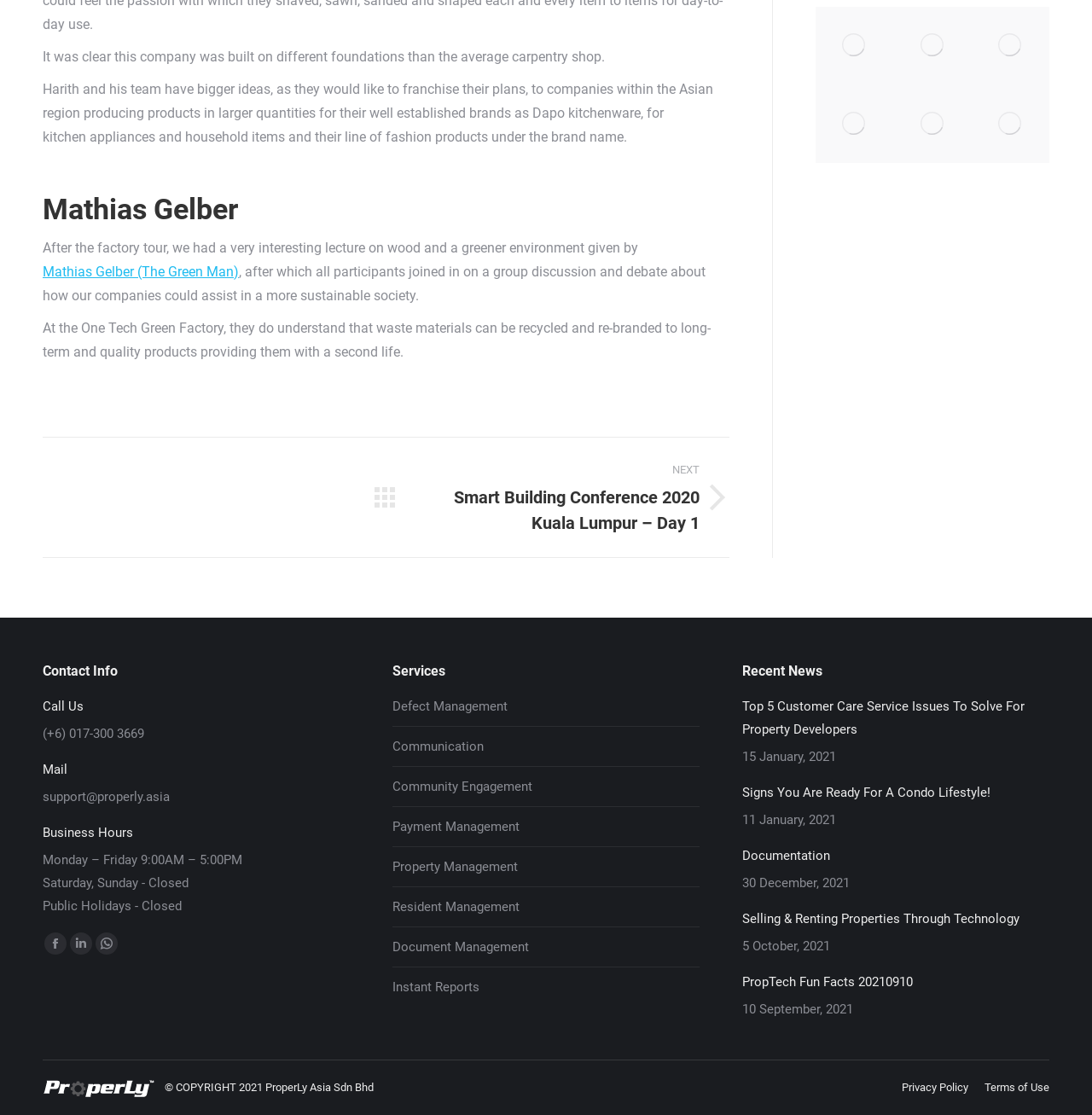Find the bounding box coordinates of the clickable region needed to perform the following instruction: "Visit the Facebook page". The coordinates should be provided as four float numbers between 0 and 1, i.e., [left, top, right, bottom].

[0.041, 0.836, 0.061, 0.856]